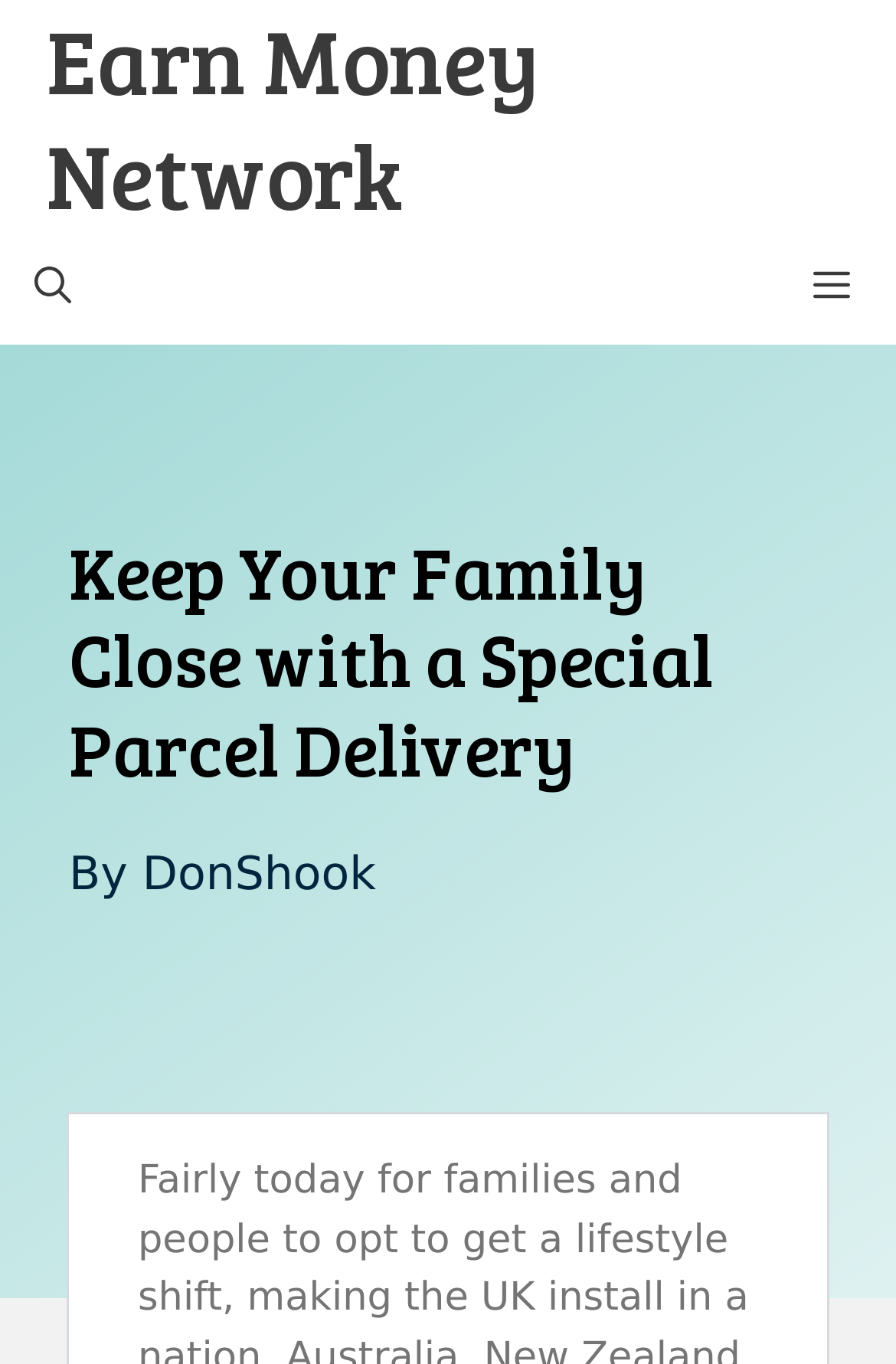Determine the primary headline of the webpage.

Keep Your Family Close with a Special Parcel Delivery